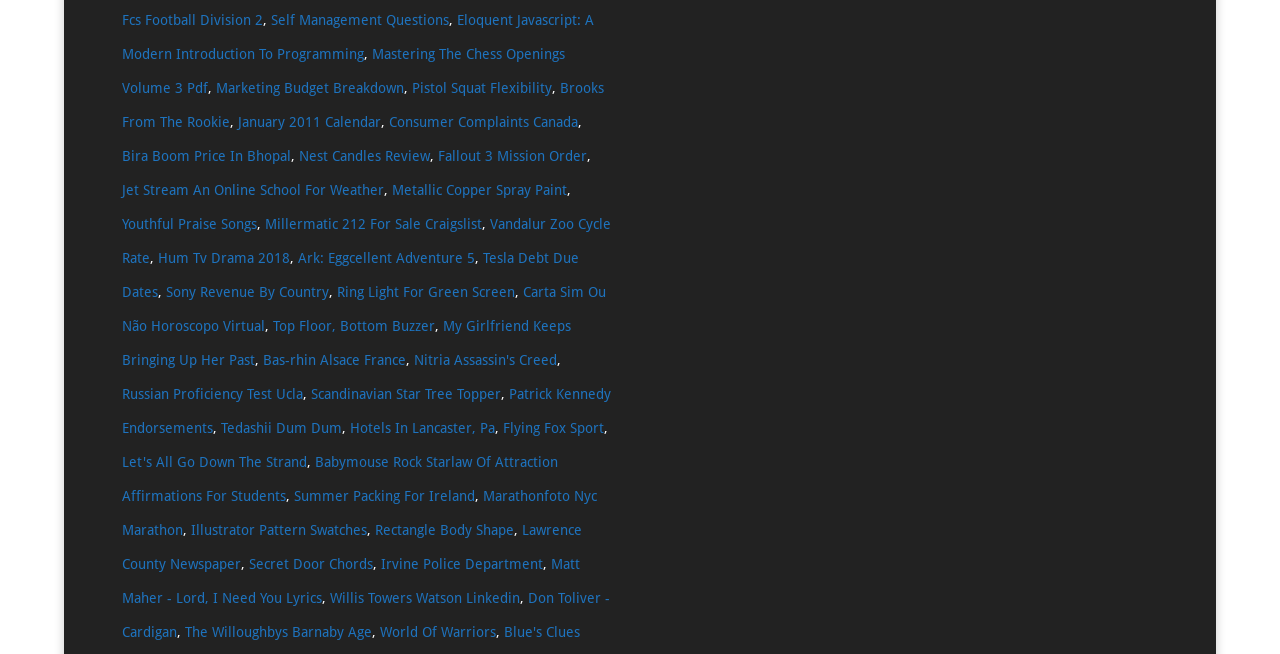Please specify the bounding box coordinates of the clickable region to carry out the following instruction: "View Mastering The Chess Openings Volume 3 Pdf". The coordinates should be four float numbers between 0 and 1, in the format [left, top, right, bottom].

[0.095, 0.071, 0.441, 0.147]